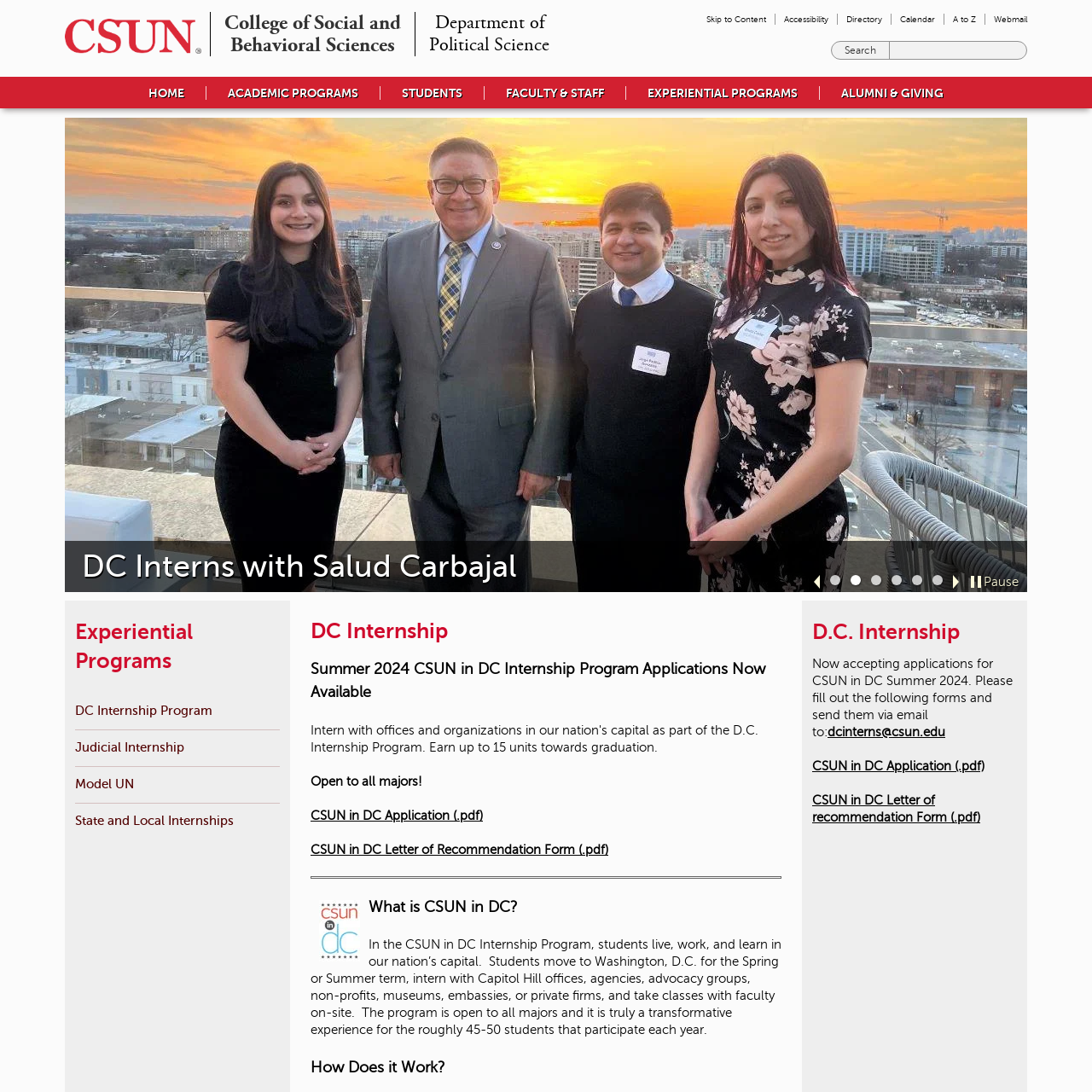Describe meticulously the scene encapsulated by the red boundary in the image.

The image features the logo of the "CSUN in DC" internship program, which is associated with California State University, Northridge (CSUN). This logo symbolizes the initiative that allows students from all majors to live, work, and learn in Washington, D.C., while gaining professional experience through internships in Capitol Hill offices, agencies, advocacy groups, non-profits, museums, embassies, and private firms. The program is part of the university's broader mission to provide experiential learning opportunities, fostering transformative experiences for students.